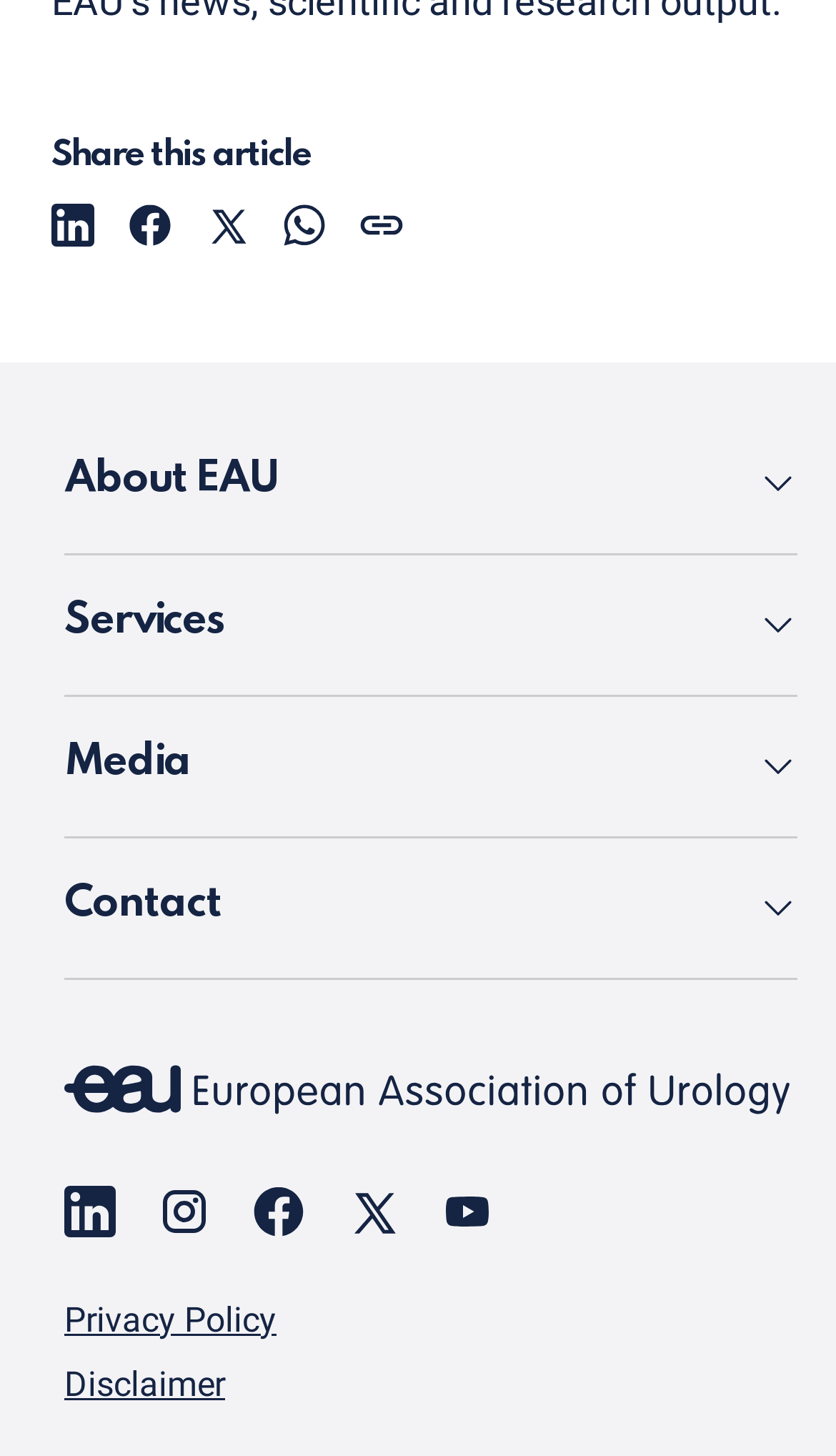How many share buttons are there?
Examine the webpage screenshot and provide an in-depth answer to the question.

I counted the number of share buttons, which allow users to share the webpage on various platforms. There are four buttons, corresponding to LinkedIn, Facebook, Twitter, and WhatsApp.